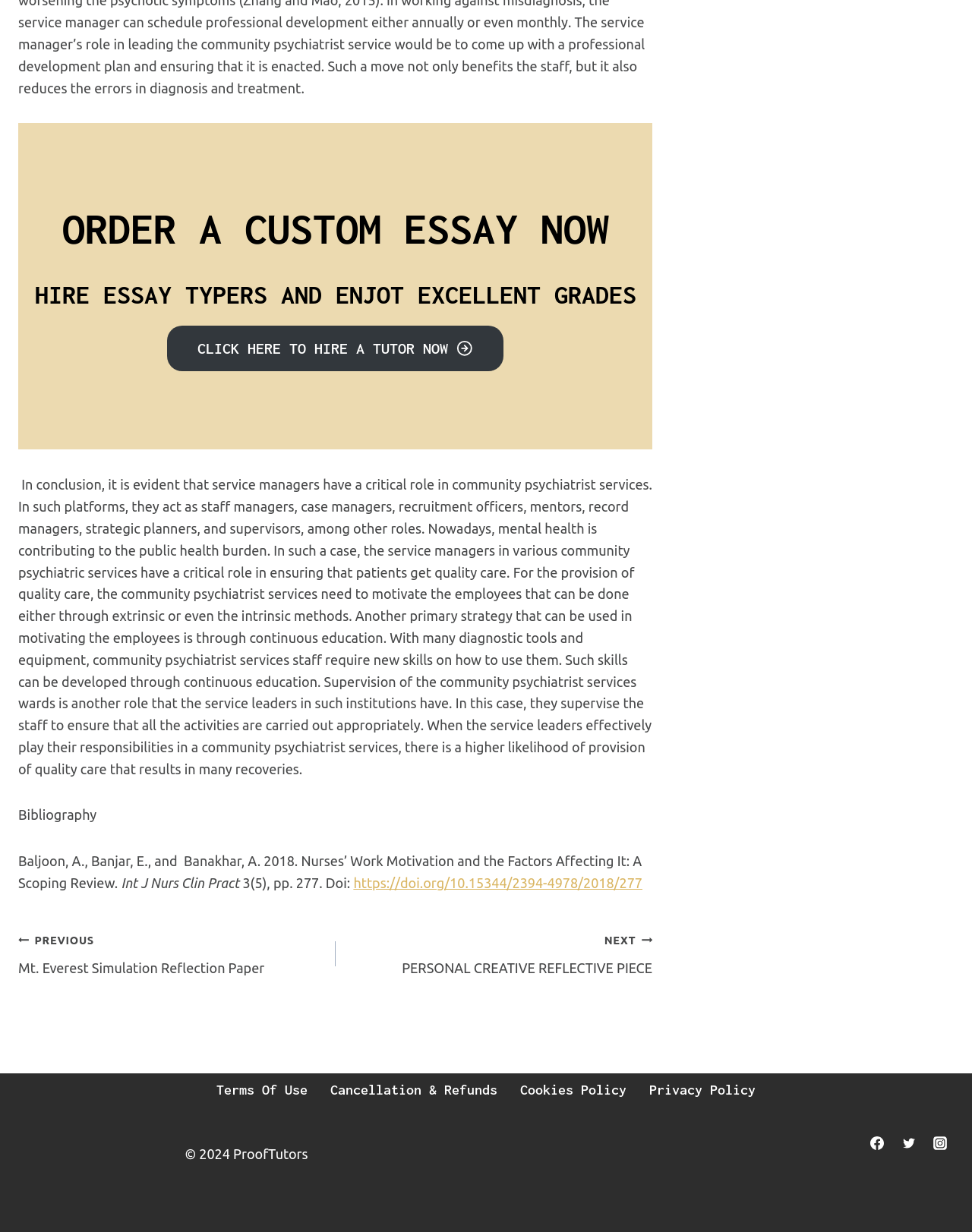Point out the bounding box coordinates of the section to click in order to follow this instruction: "Hire a tutor now".

[0.172, 0.264, 0.518, 0.301]